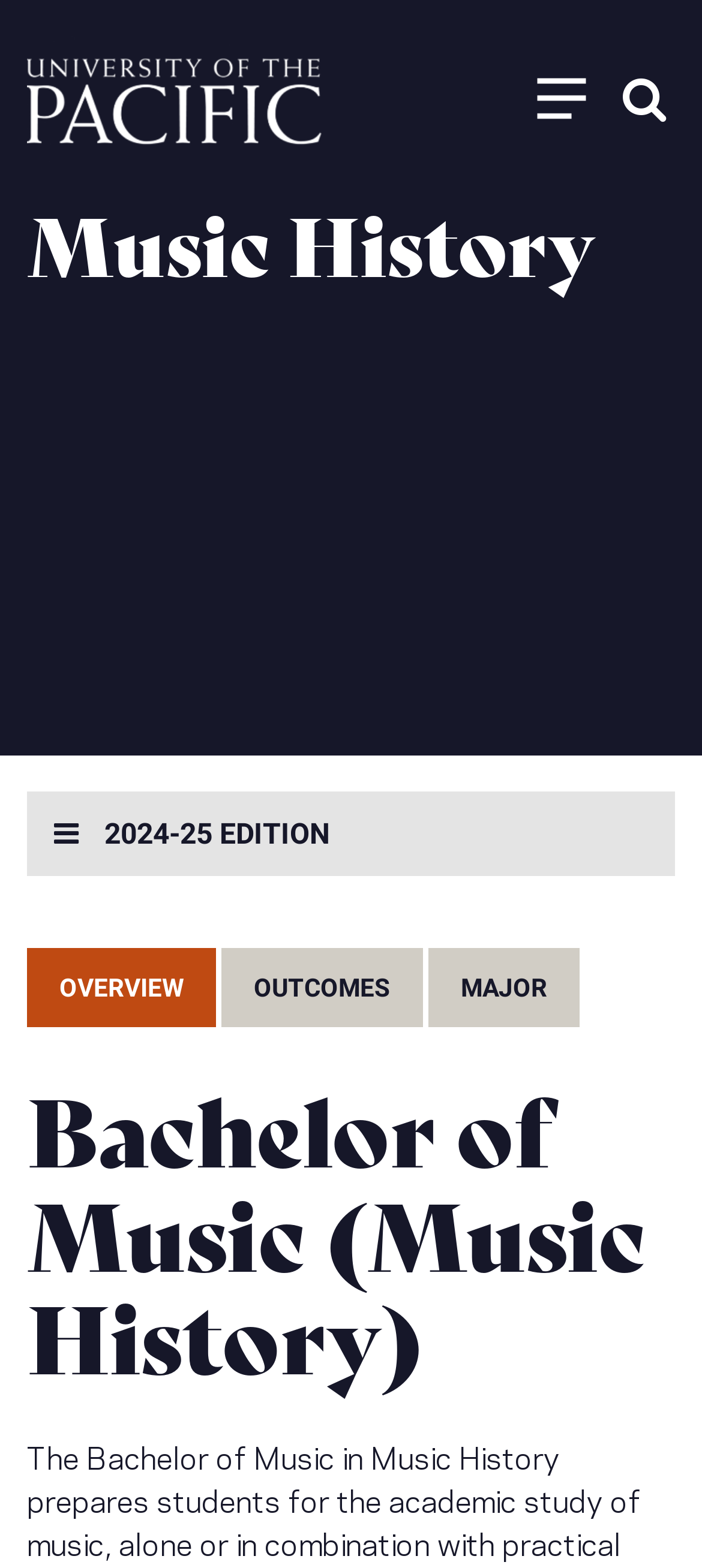What is the name of the university?
From the details in the image, answer the question comprehensively.

The name of the university can be found in the top-left corner of the webpage, where it is written as 'University of the Pacific' and also has an image with the same name.